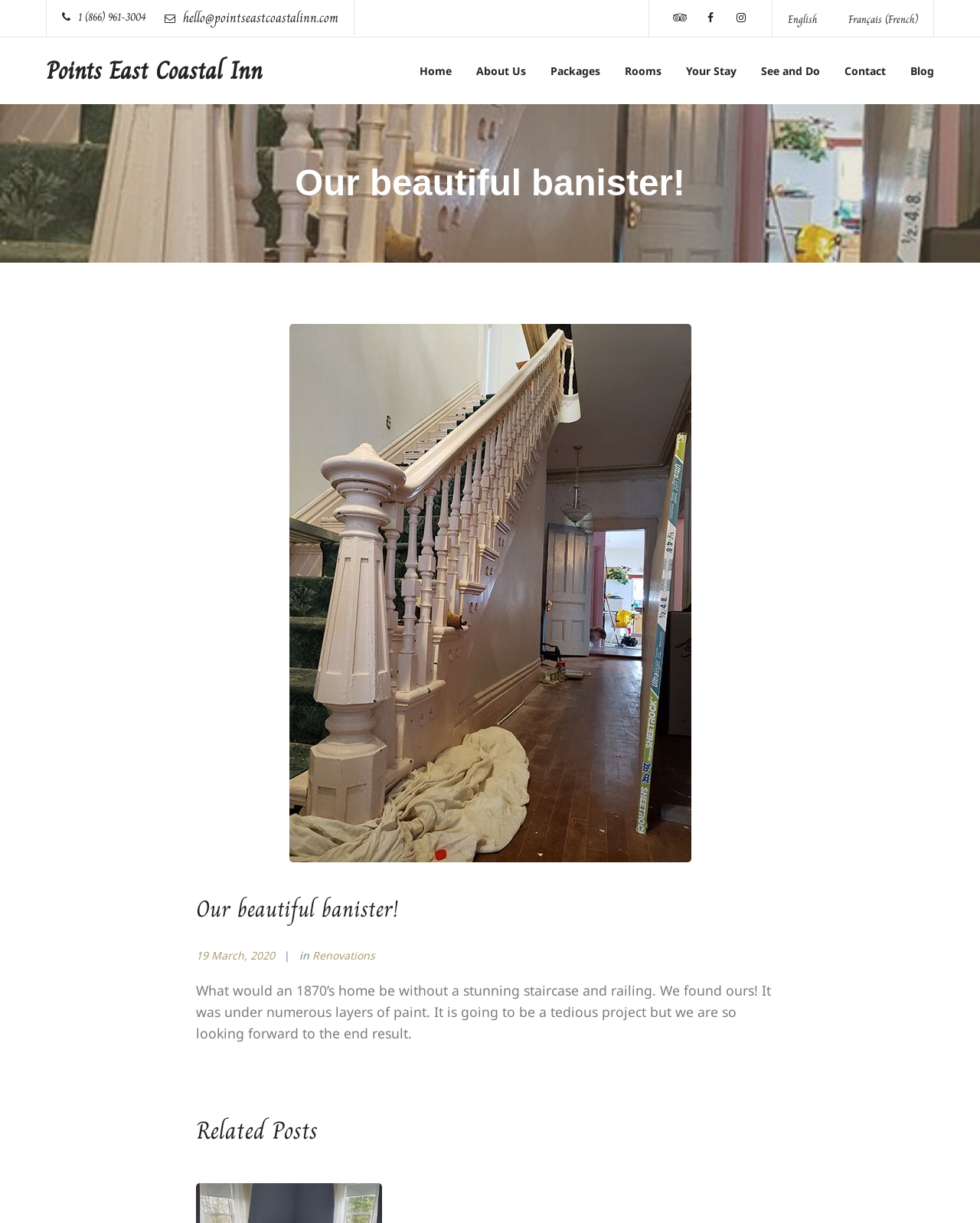Extract the primary headline from the webpage and present its text.

Our beautiful banister!